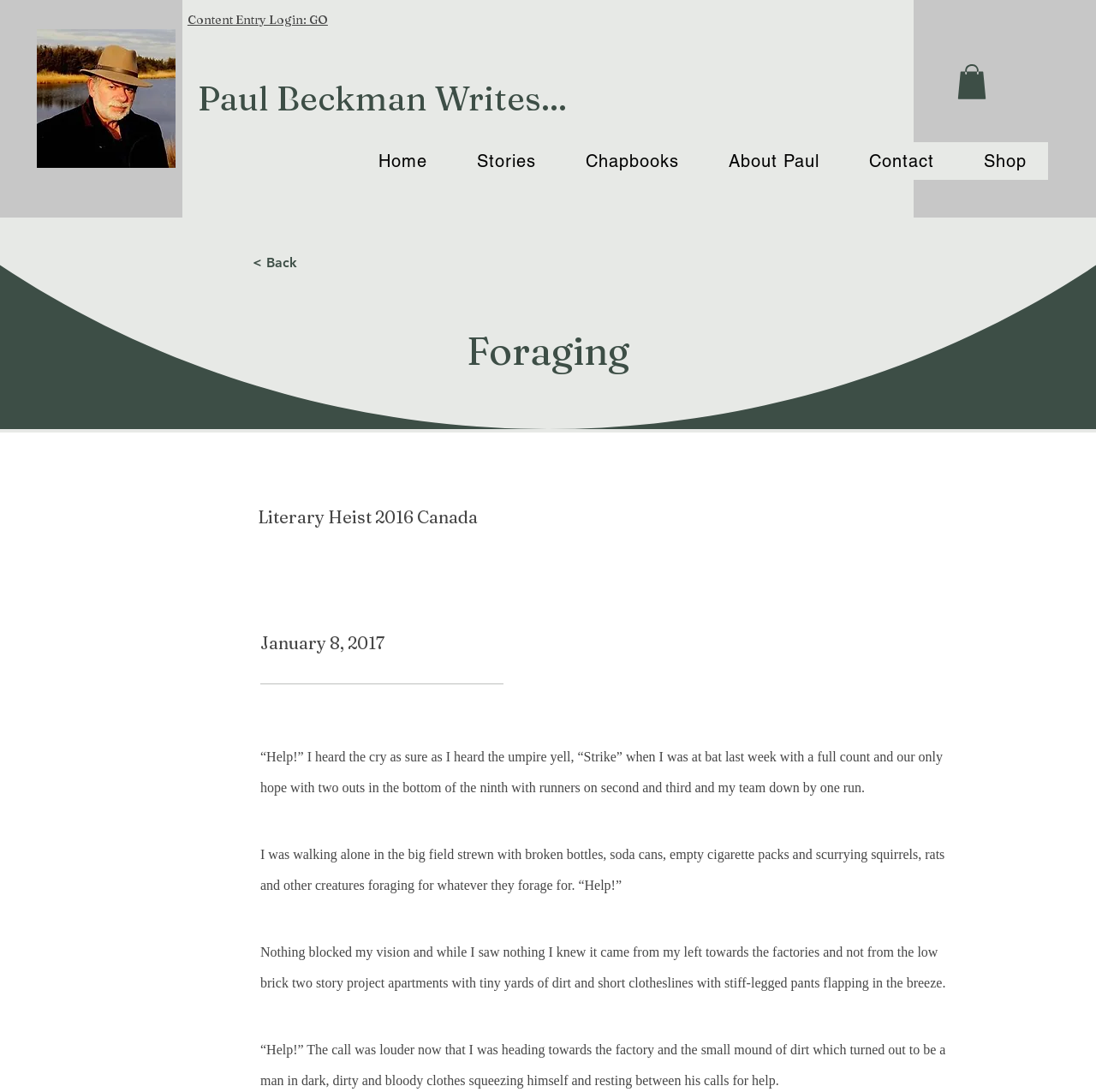What is the author's name?
Please answer the question with a detailed and comprehensive explanation.

The author's name is inferred from the profile shot and the heading 'Paul Beckman Writes...' which suggests that the webpage is about the author's writings.